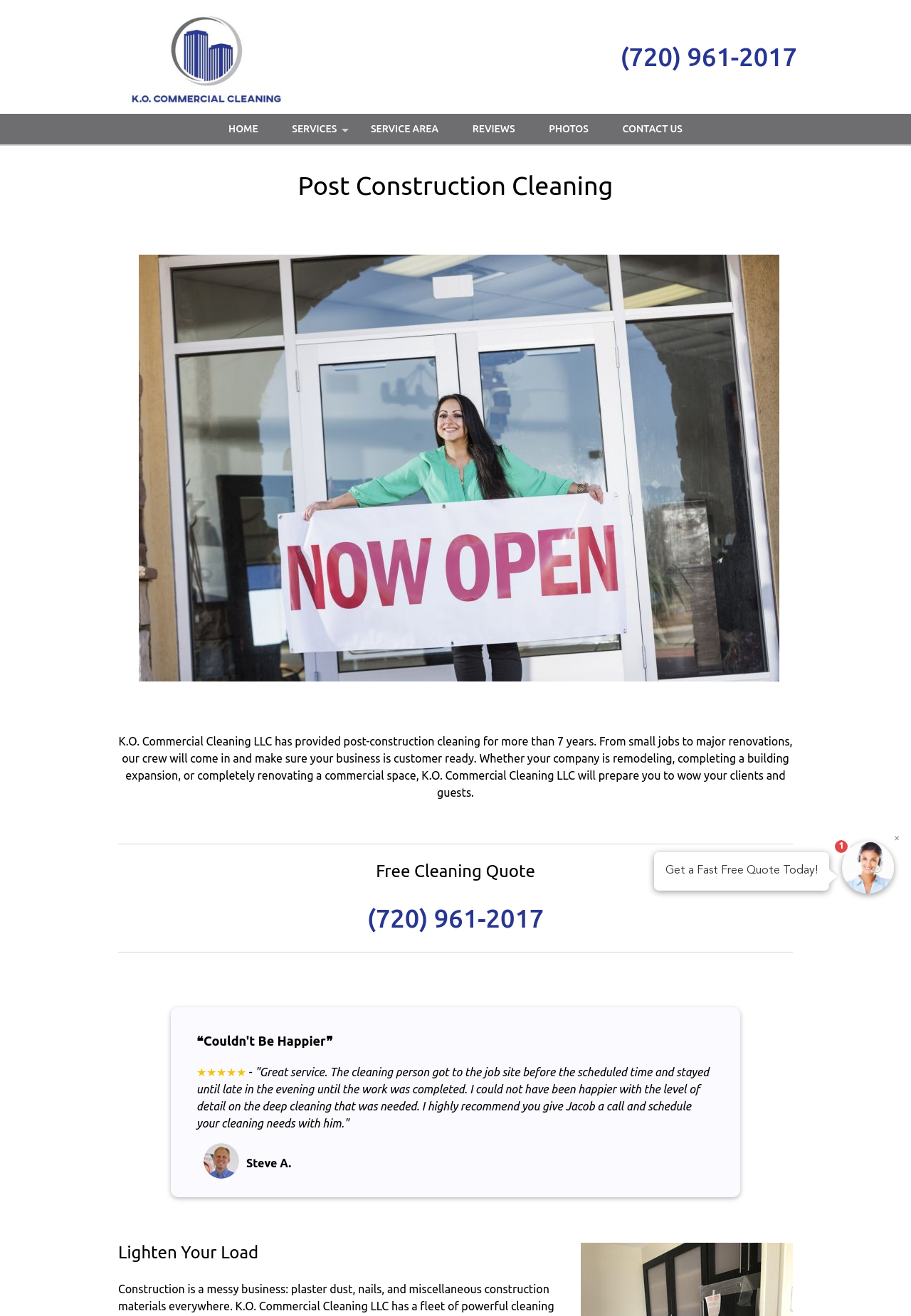Bounding box coordinates are specified in the format (top-left x, top-left y, bottom-right x, bottom-right y). All values are floating point numbers bounded between 0 and 1. Please provide the bounding box coordinate of the region this sentence describes: Reviews

[0.501, 0.086, 0.582, 0.11]